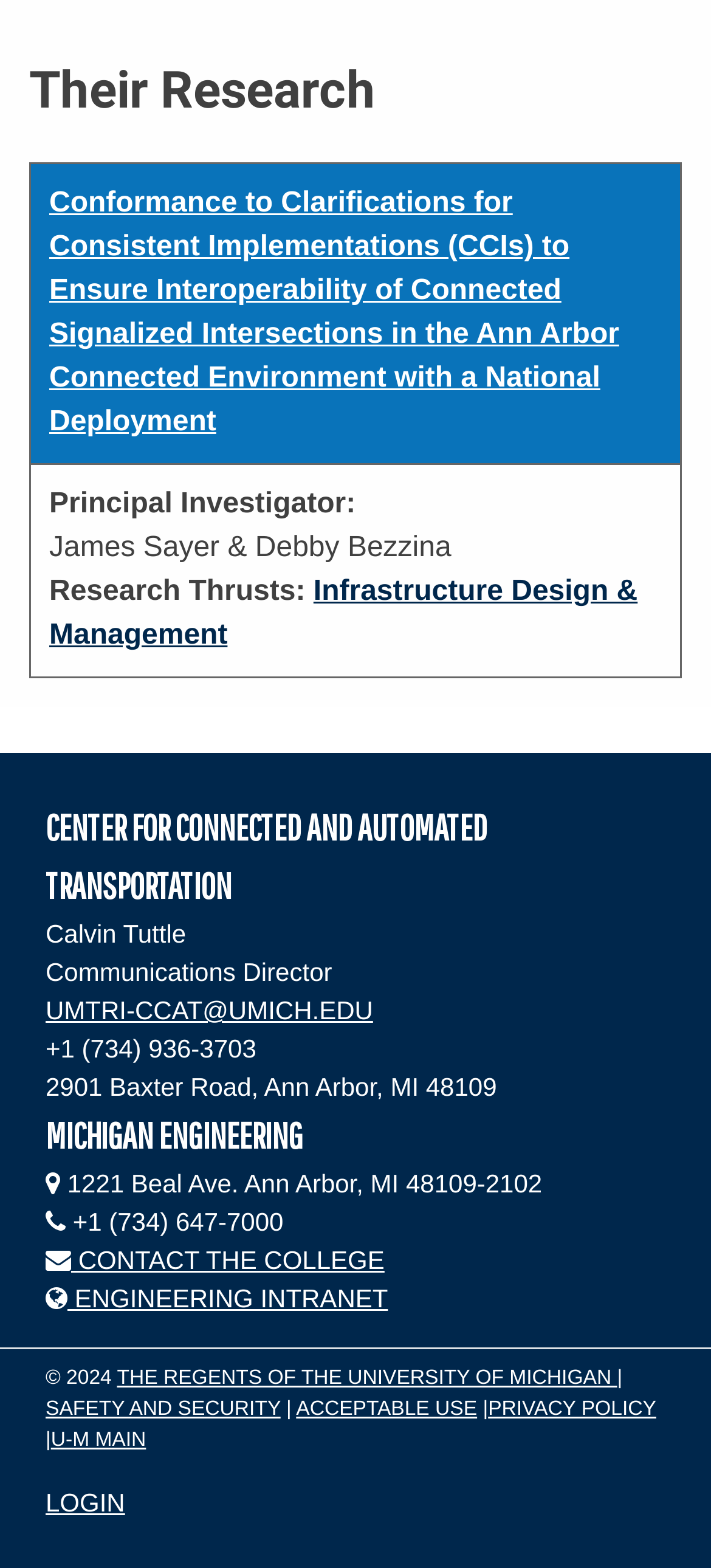Pinpoint the bounding box coordinates of the clickable area needed to execute the instruction: "Email the communications director". The coordinates should be specified as four float numbers between 0 and 1, i.e., [left, top, right, bottom].

[0.064, 0.635, 0.525, 0.654]